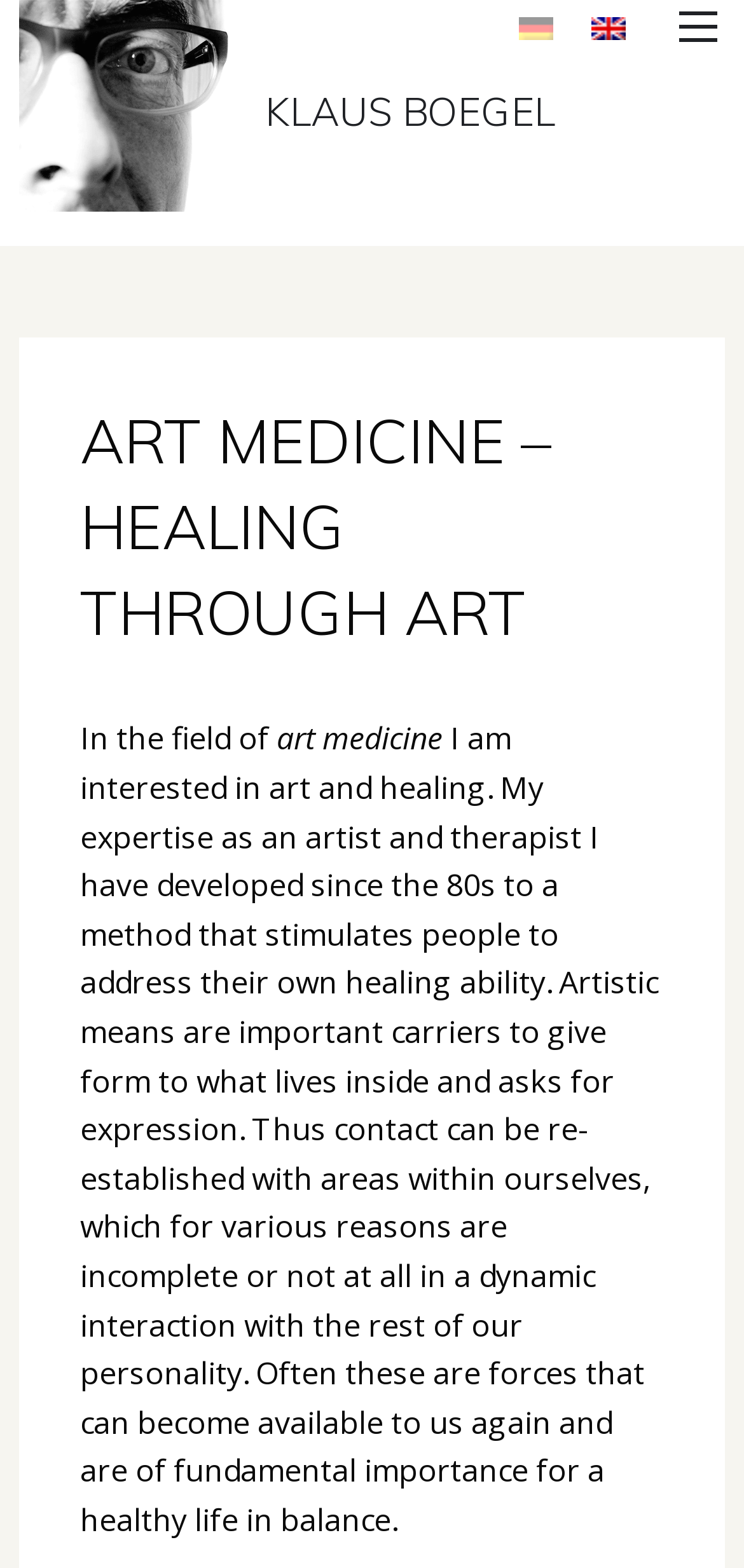Determine the bounding box of the UI element mentioned here: "alt="English"". The coordinates must be in the format [left, top, right, bottom] with values ranging from 0 to 1.

[0.769, 0.0, 0.867, 0.033]